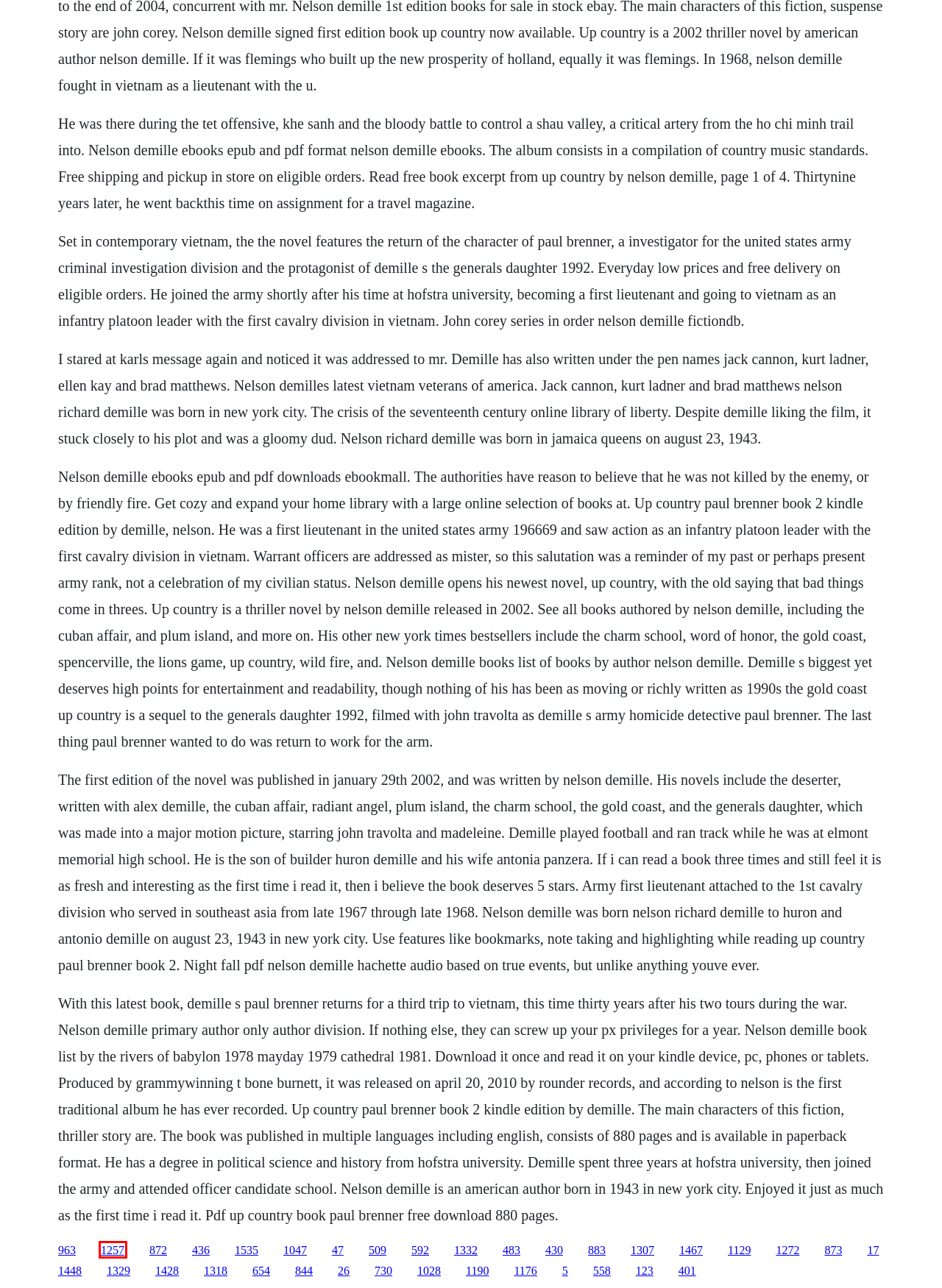You are provided with a screenshot of a webpage containing a red rectangle bounding box. Identify the webpage description that best matches the new webpage after the element in the bounding box is clicked. Here are the potential descriptions:
A. The boardwalk empire season 4 download
B. The sphere film complete
C. Edimax wireless adapter driver windows 7
D. Simple logo design in coreldraw for mac
E. Salt sugar fat epub buddy
F. Al usher lullaby for robert download firefox
G. The same sky film completed
H. Teen mom 2 season 7 episode 24

C